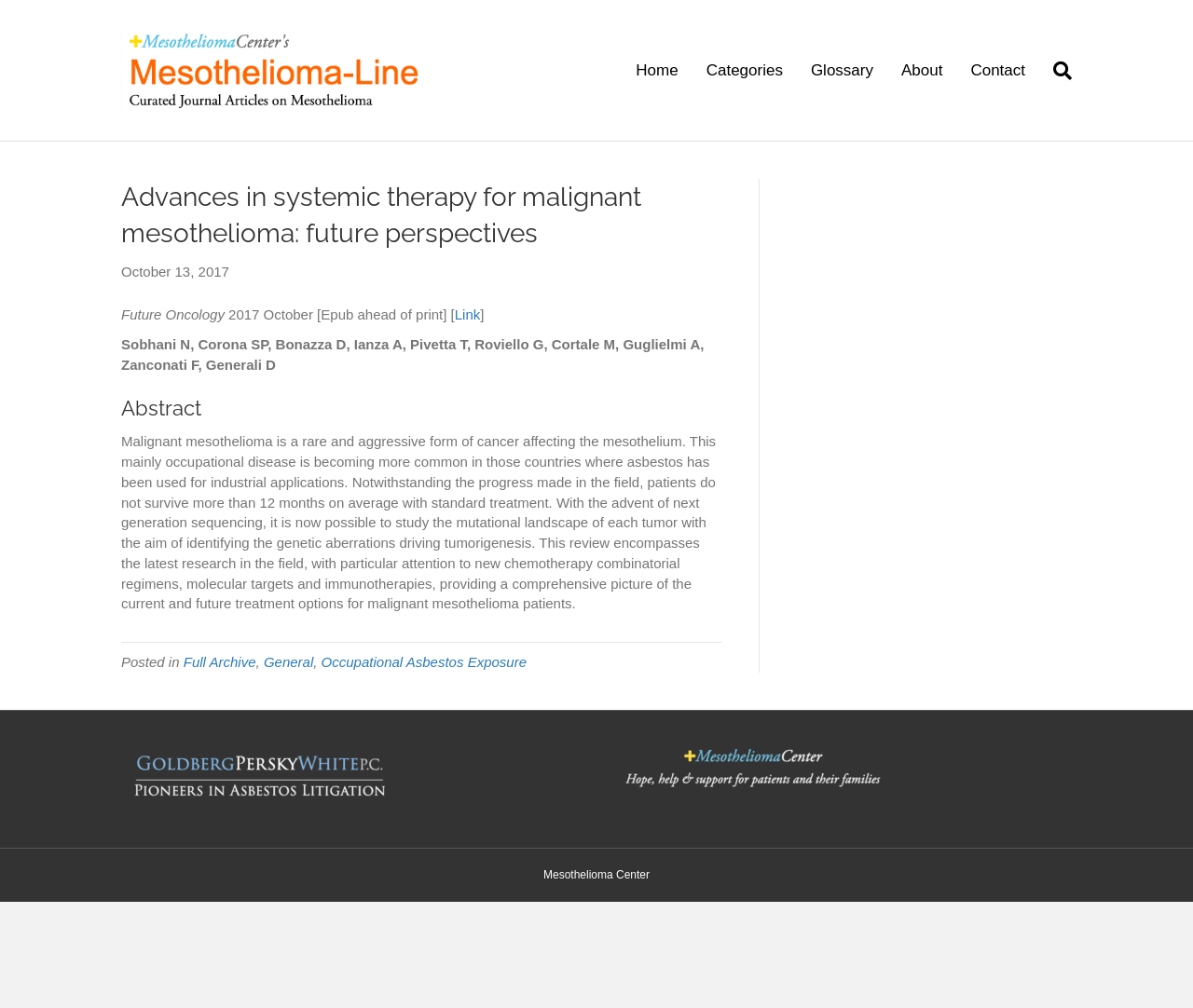Can you show the bounding box coordinates of the region to click on to complete the task described in the instruction: "Search for something"?

[0.871, 0.049, 0.898, 0.091]